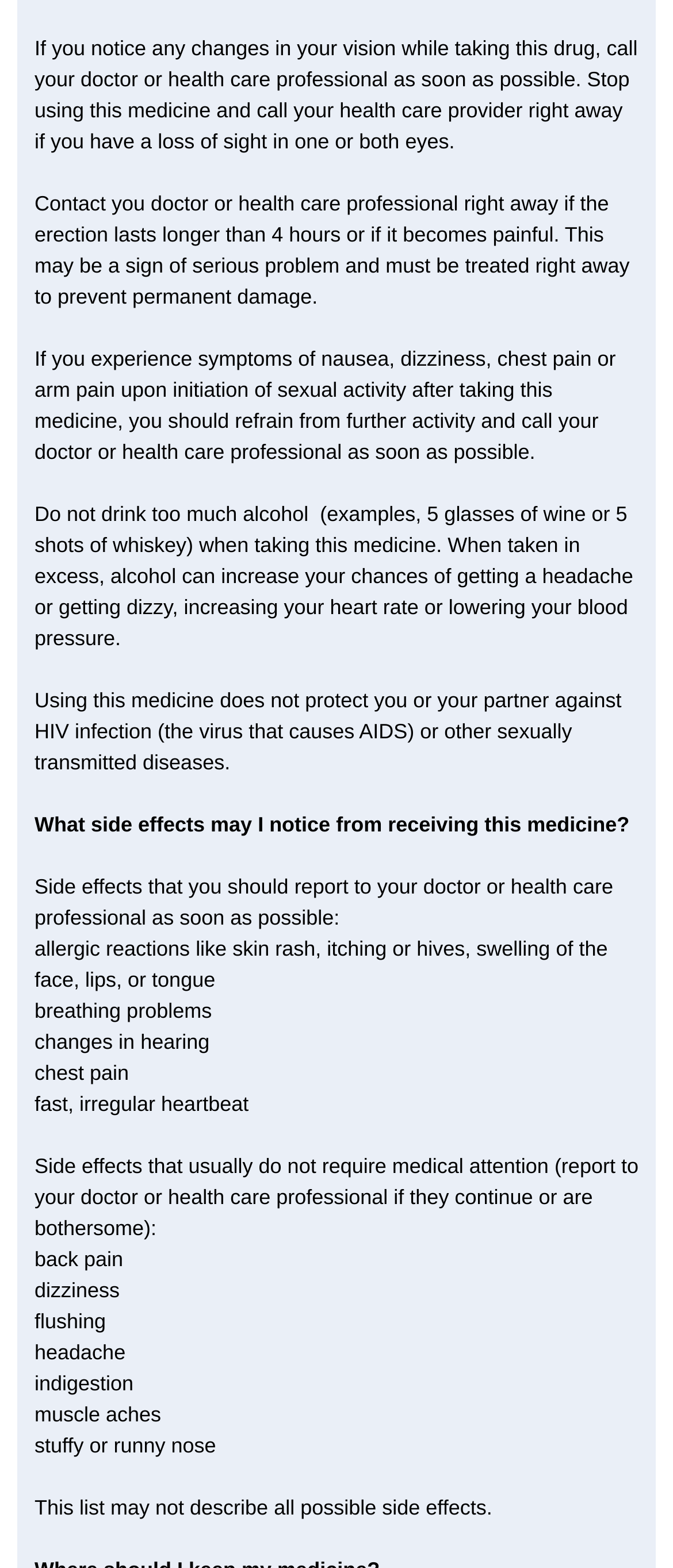Identify the bounding box of the UI element described as follows: "Bestsellers". Provide the coordinates as four float numbers in the range of 0 to 1 [left, top, right, bottom].

[0.0, 0.785, 1.0, 0.827]